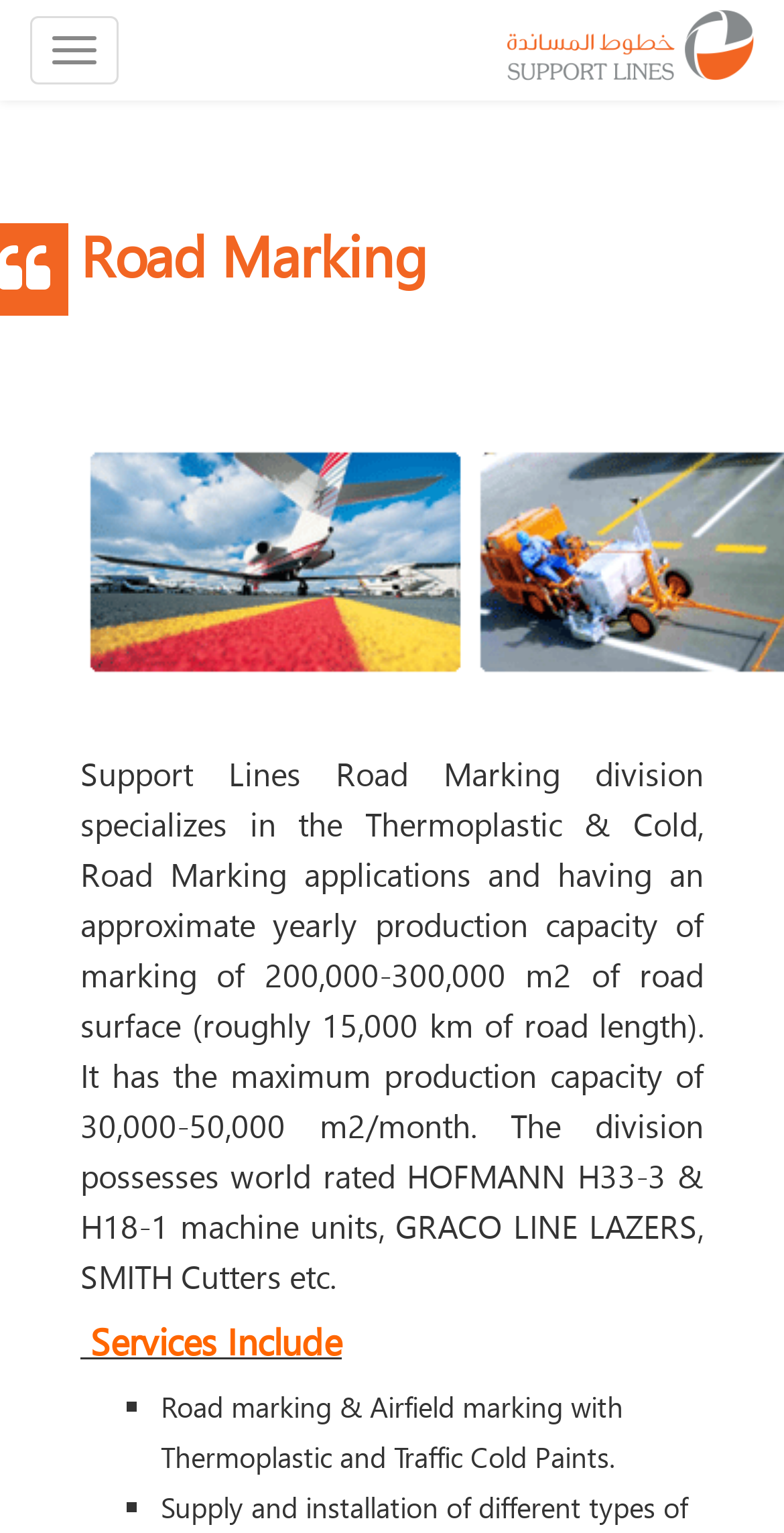Reply to the question with a single word or phrase:
What is the maximum production capacity of the division per month?

30,000-50,000 m2/month